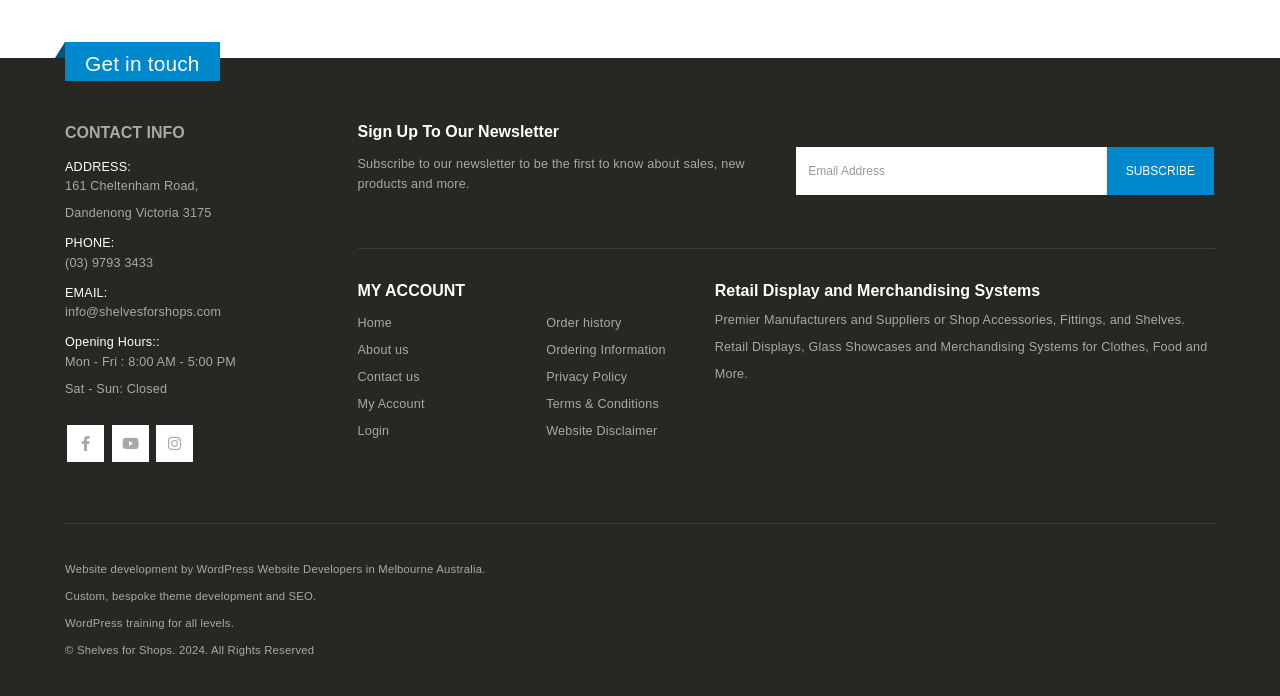Determine the bounding box coordinates for the HTML element described here: "Terms & Conditions".

[0.427, 0.571, 0.515, 0.591]